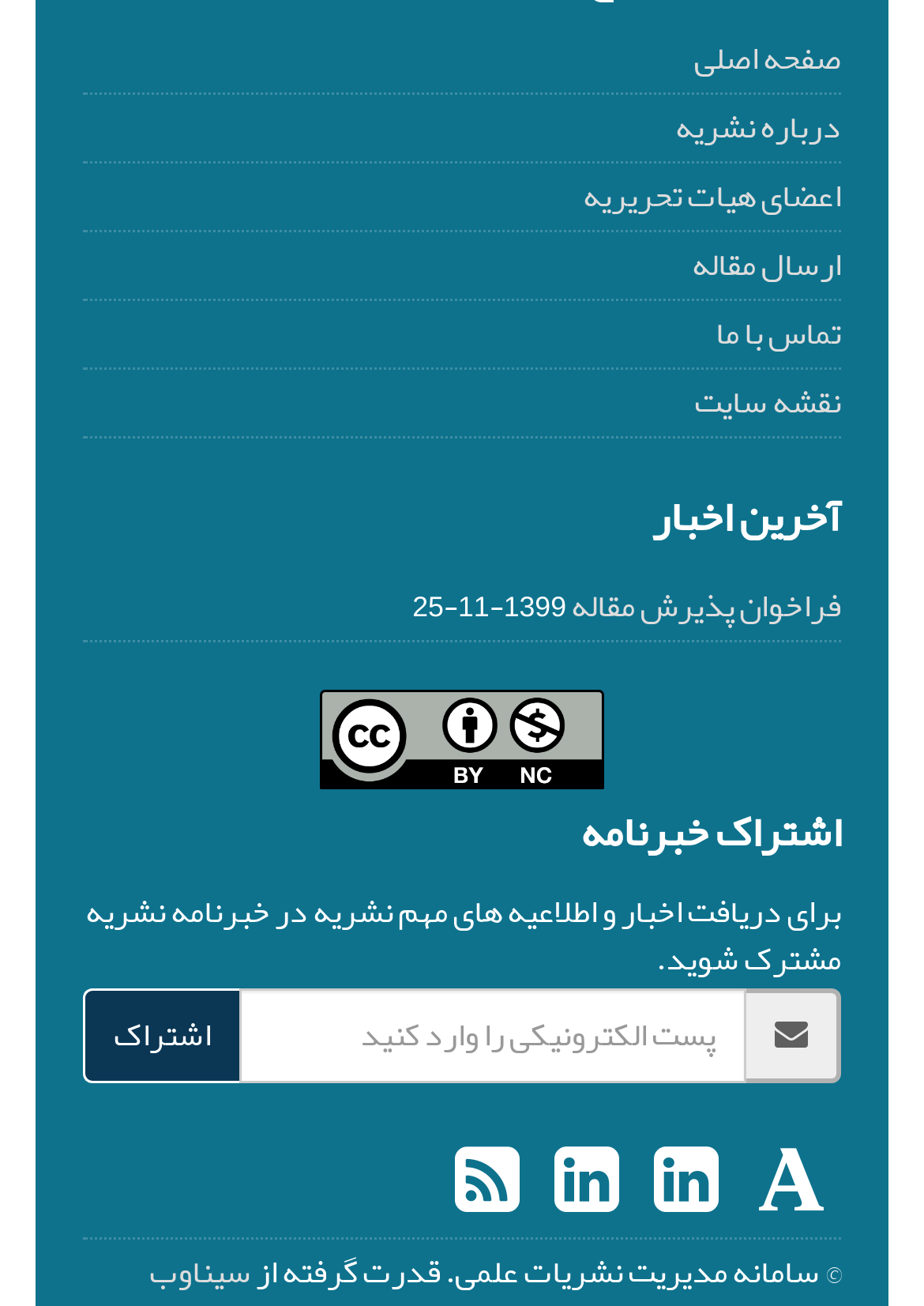Respond with a single word or phrase to the following question: Who is the provider of the website's power?

سیناوب